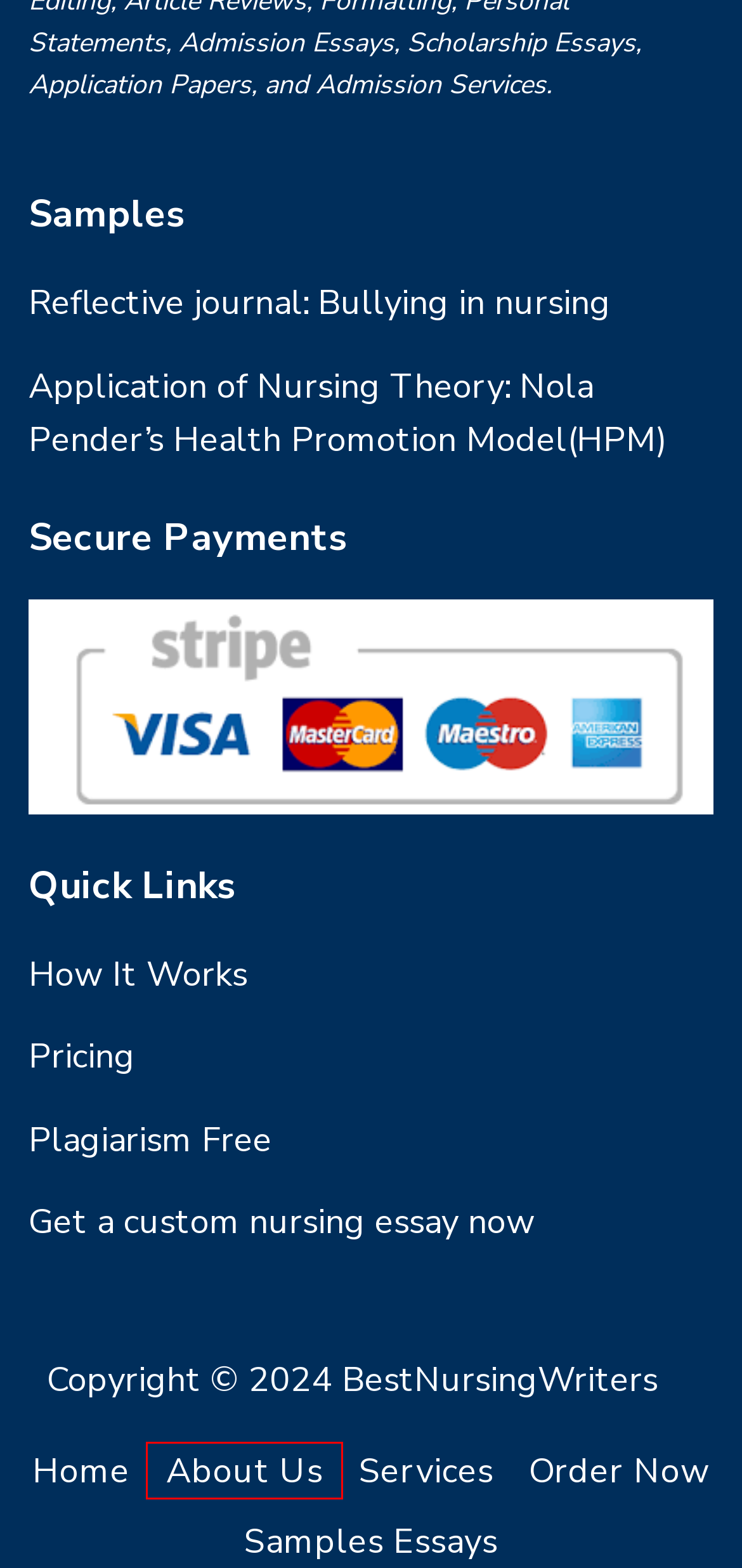Examine the screenshot of a webpage with a red bounding box around a UI element. Select the most accurate webpage description that corresponds to the new page after clicking the highlighted element. Here are the choices:
A. Plagiarism Free • BestNursingWriters
B. Application of nursing theory: Nola Pender’s health promotion model(hpm)
C. Pricing • BestNursingWriters
D. Reflective Journal: Bullying in Nursing Sample • BestNursingWriters
E. Best Nursing Essay Writing Service Online • BestNursingWriters
F. How It Works • BestNursingWriters
G. Design a flowchart to represent the current workflow
H. Potential For TOC Theory of Constraints

E